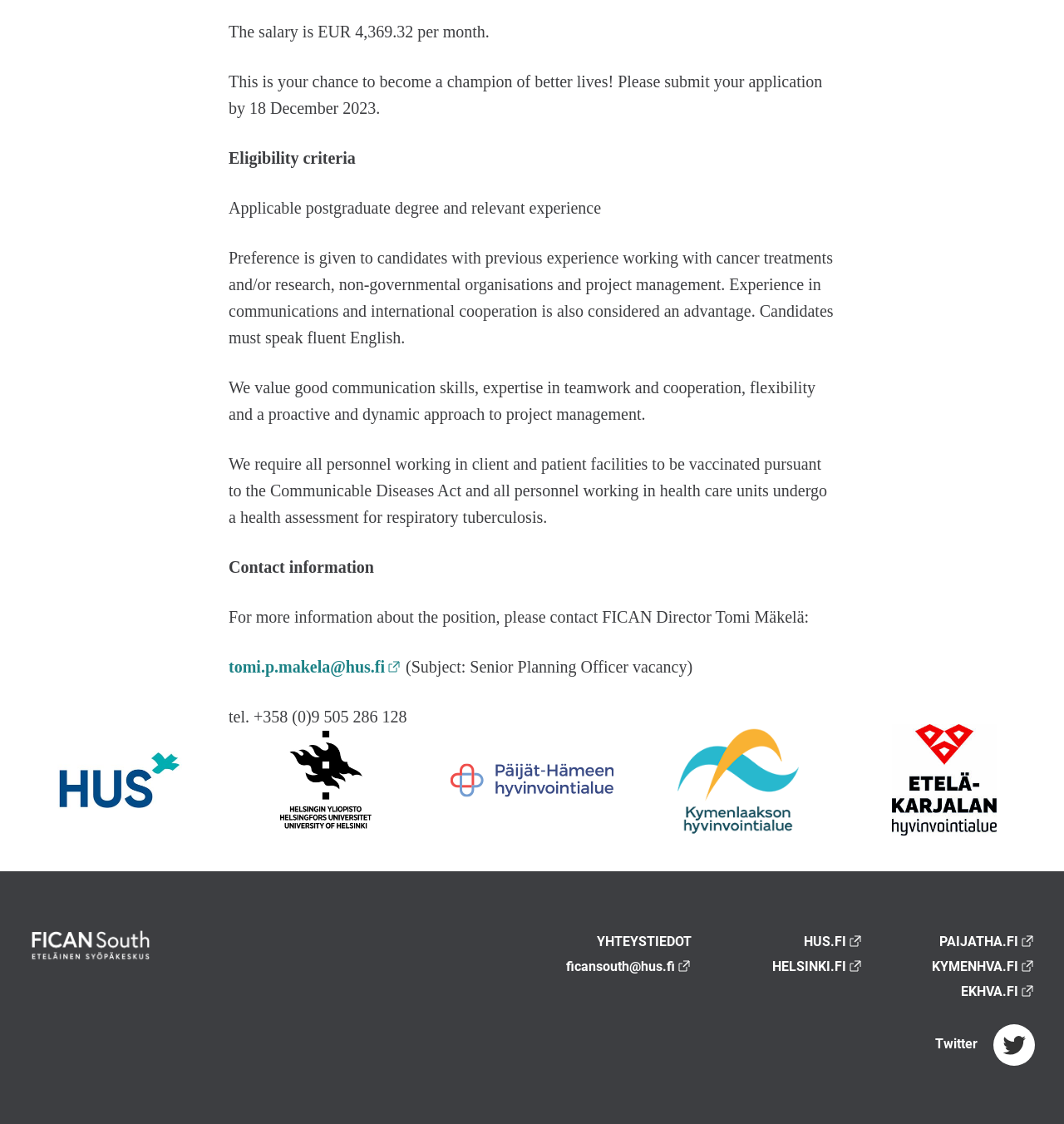Respond with a single word or phrase for the following question: 
What is the deadline for submitting the application?

18 December 2023